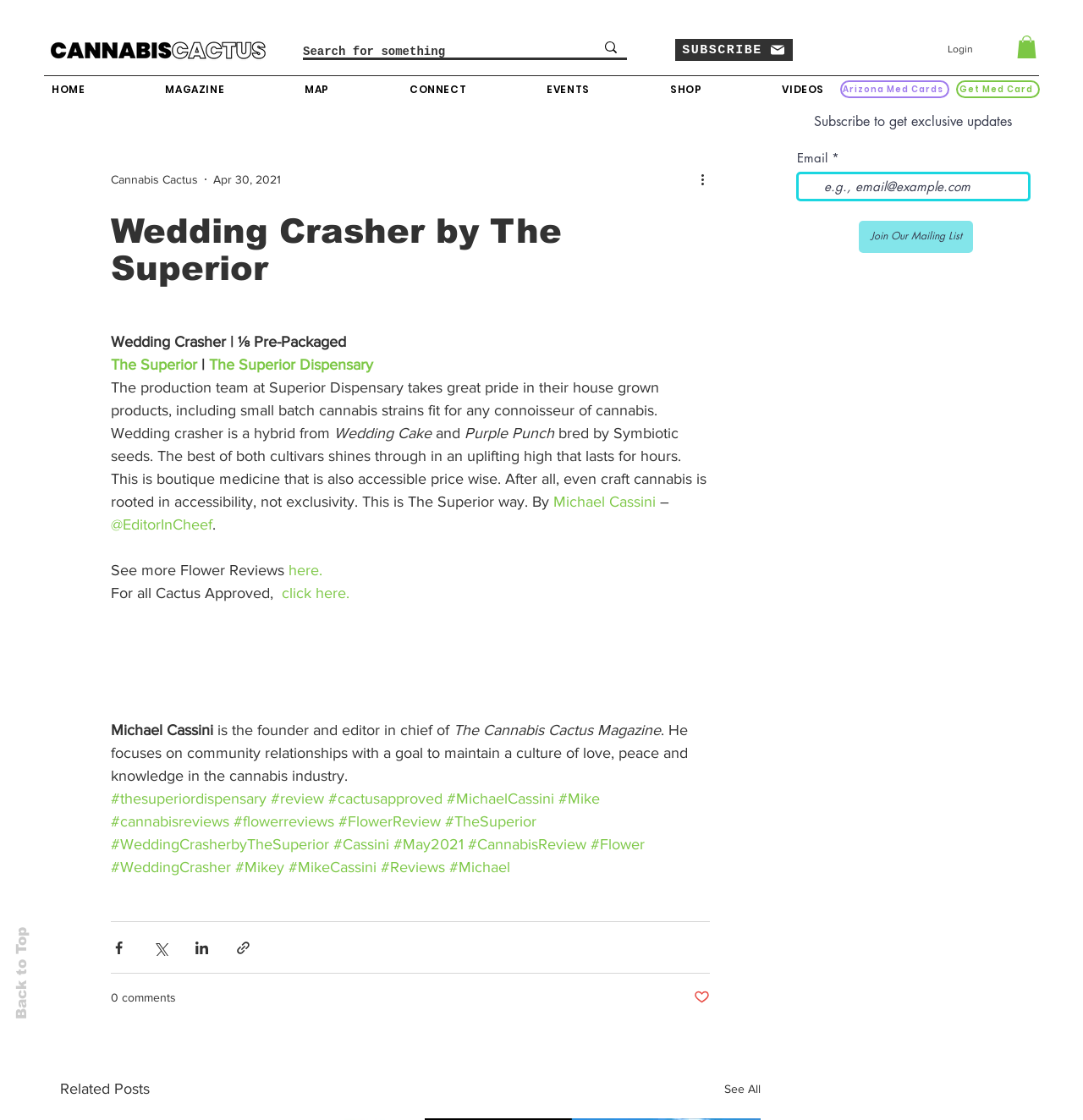Give a concise answer of one word or phrase to the question: 
Who is the founder of The Cannabis Cactus Magazine?

Michael Cassini